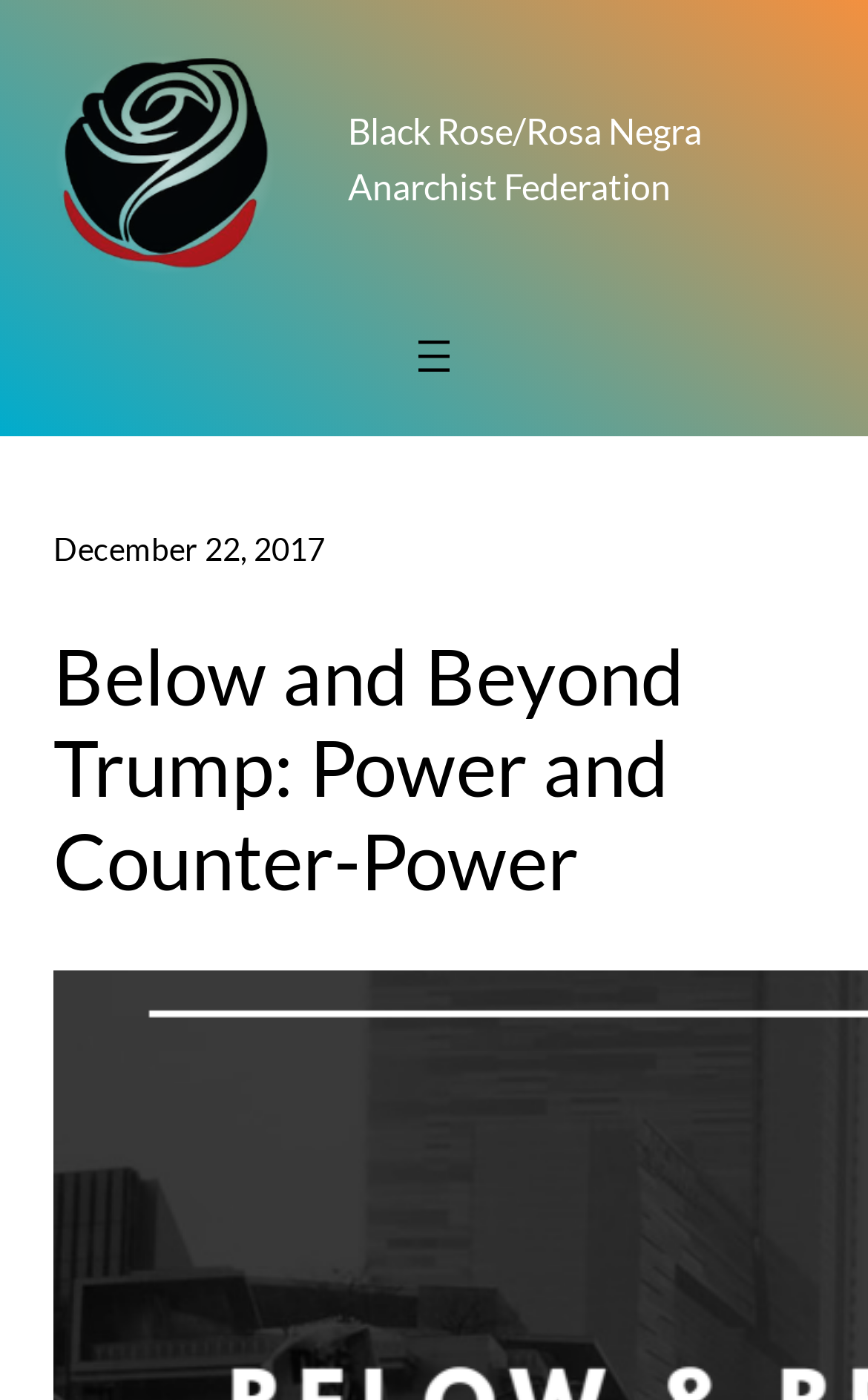What is the topic of the article?
Could you answer the question with a detailed and thorough explanation?

I found the answer by looking at the heading element on the webpage, which contains the text 'Below and Beyond Trump: Power and Counter-Power'.